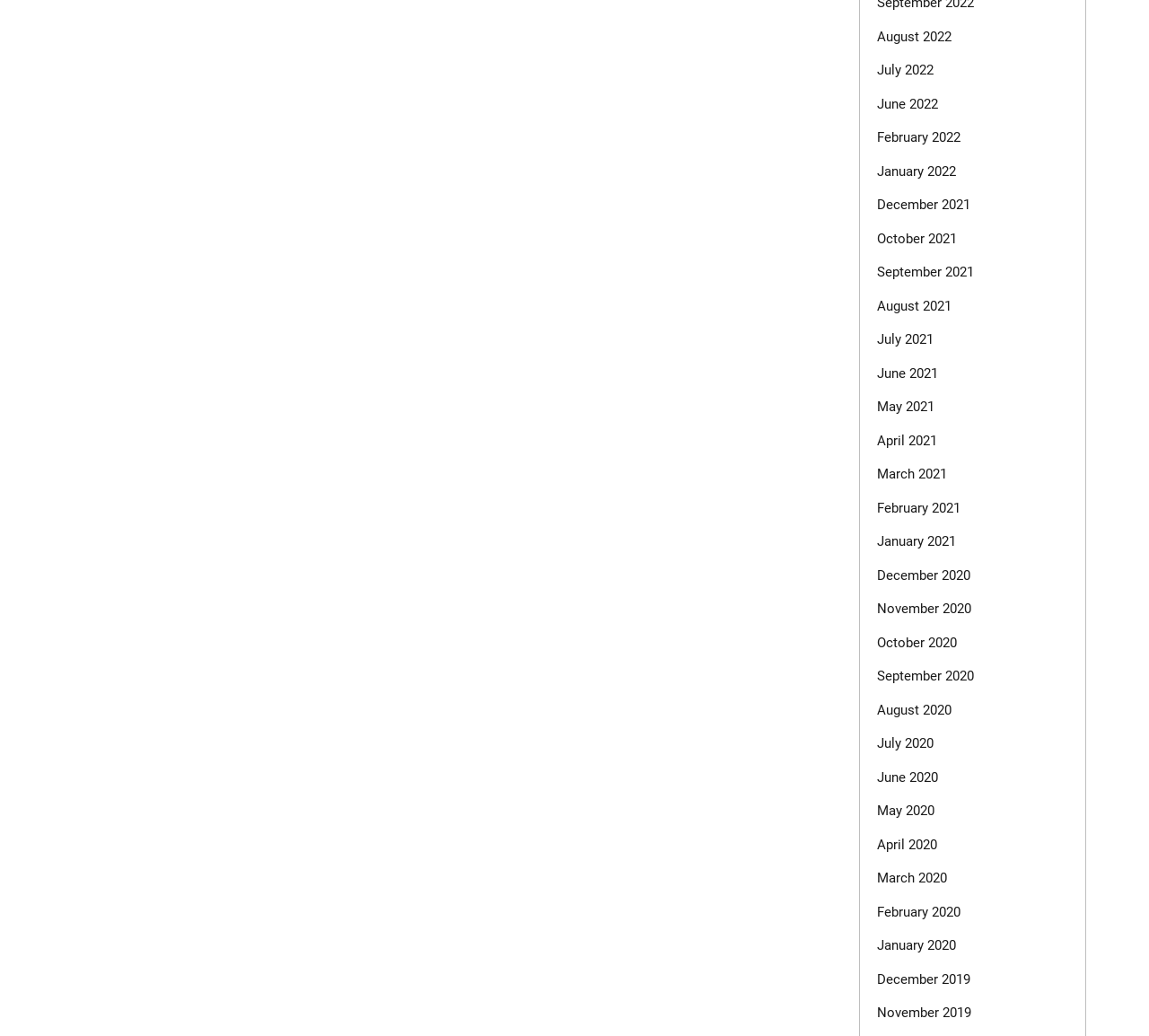What is the latest month listed on the webpage?
Please use the image to provide an in-depth answer to the question.

I looked at the list of links on the webpage and found that the latest month listed is August 2022, which is at the top of the list.